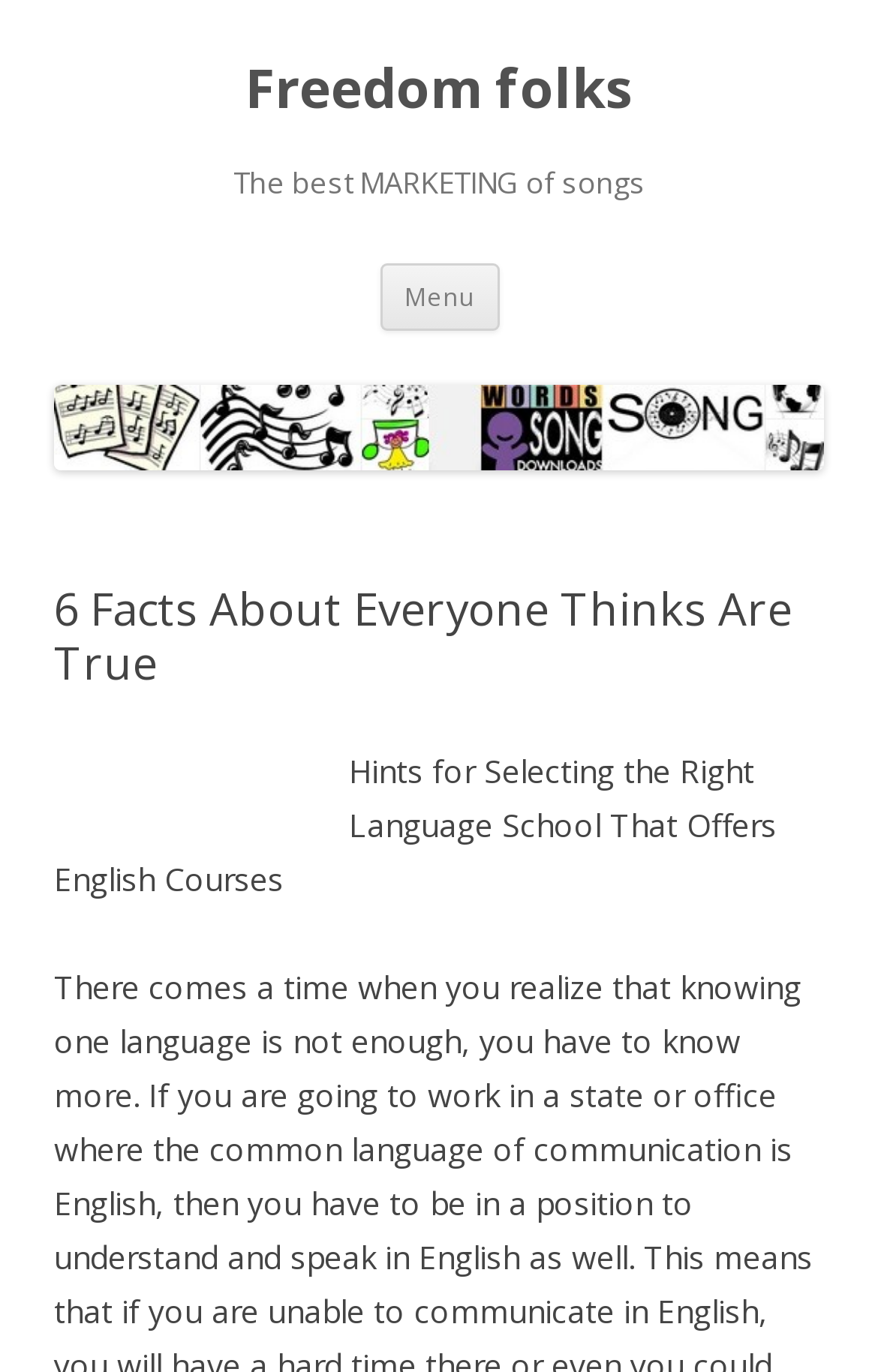Respond to the question with just a single word or phrase: 
How many headings are present on the webpage?

3